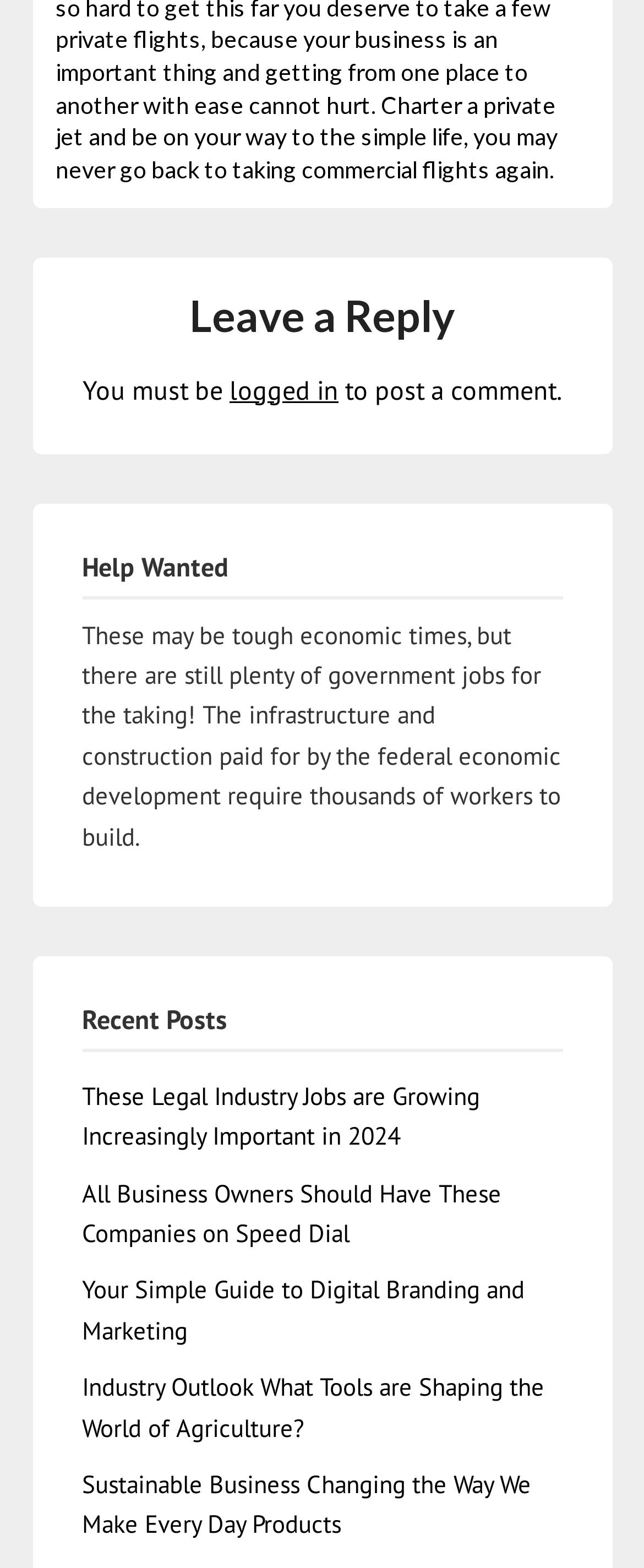Predict the bounding box coordinates of the UI element that matches this description: "logged in". The coordinates should be in the format [left, top, right, bottom] with each value between 0 and 1.

[0.356, 0.238, 0.526, 0.259]